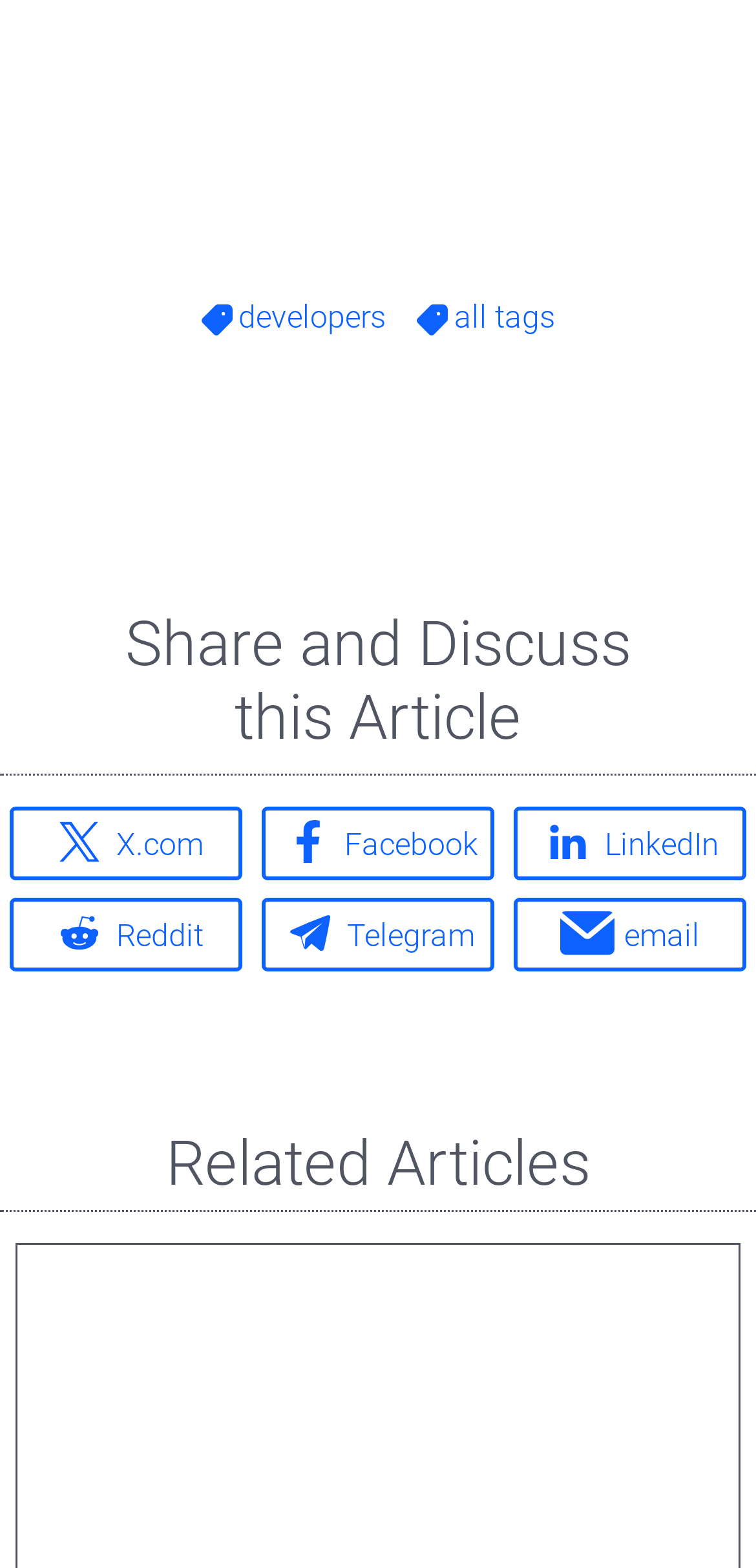Reply to the question with a brief word or phrase: How many social media platforms are available to share the article?

5